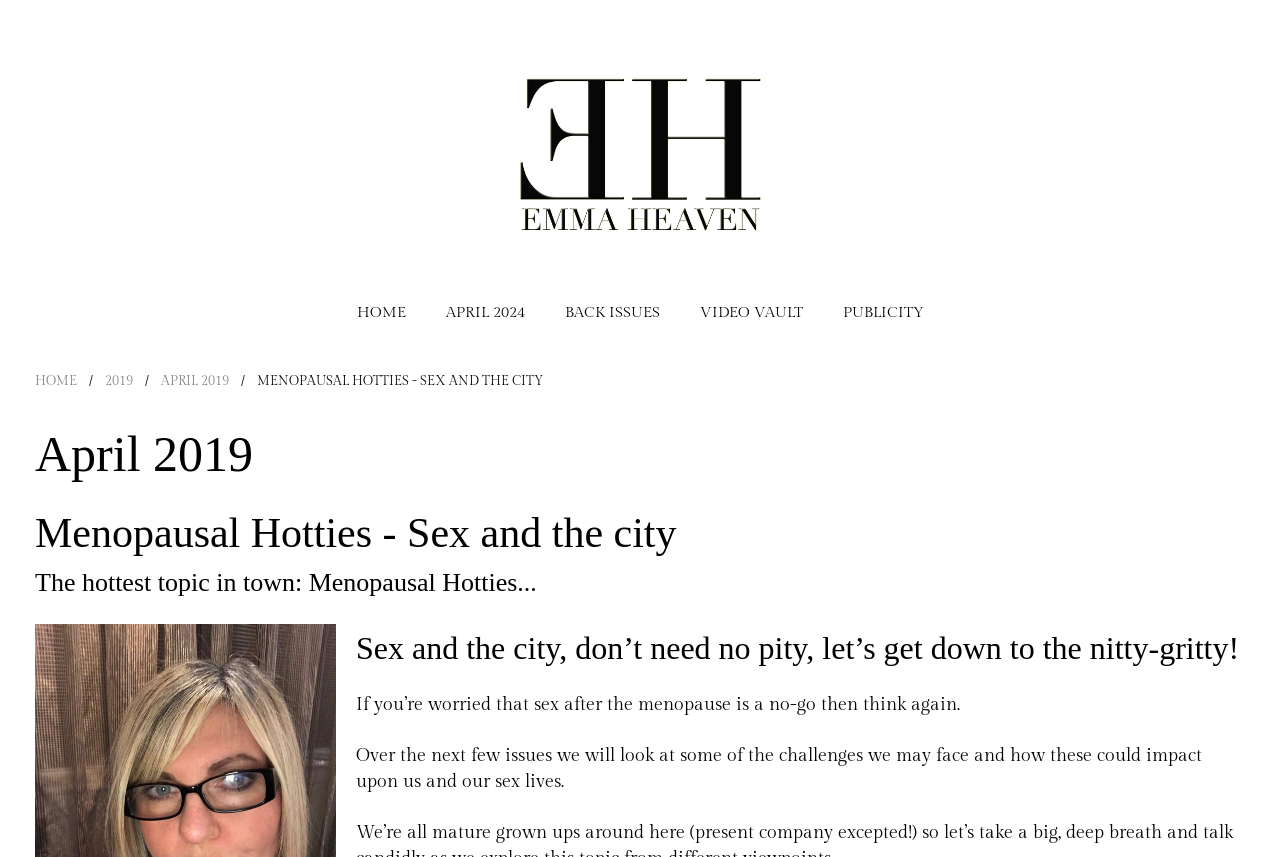What is the topic of the article?
Refer to the image and provide a concise answer in one word or phrase.

Sex after menopause